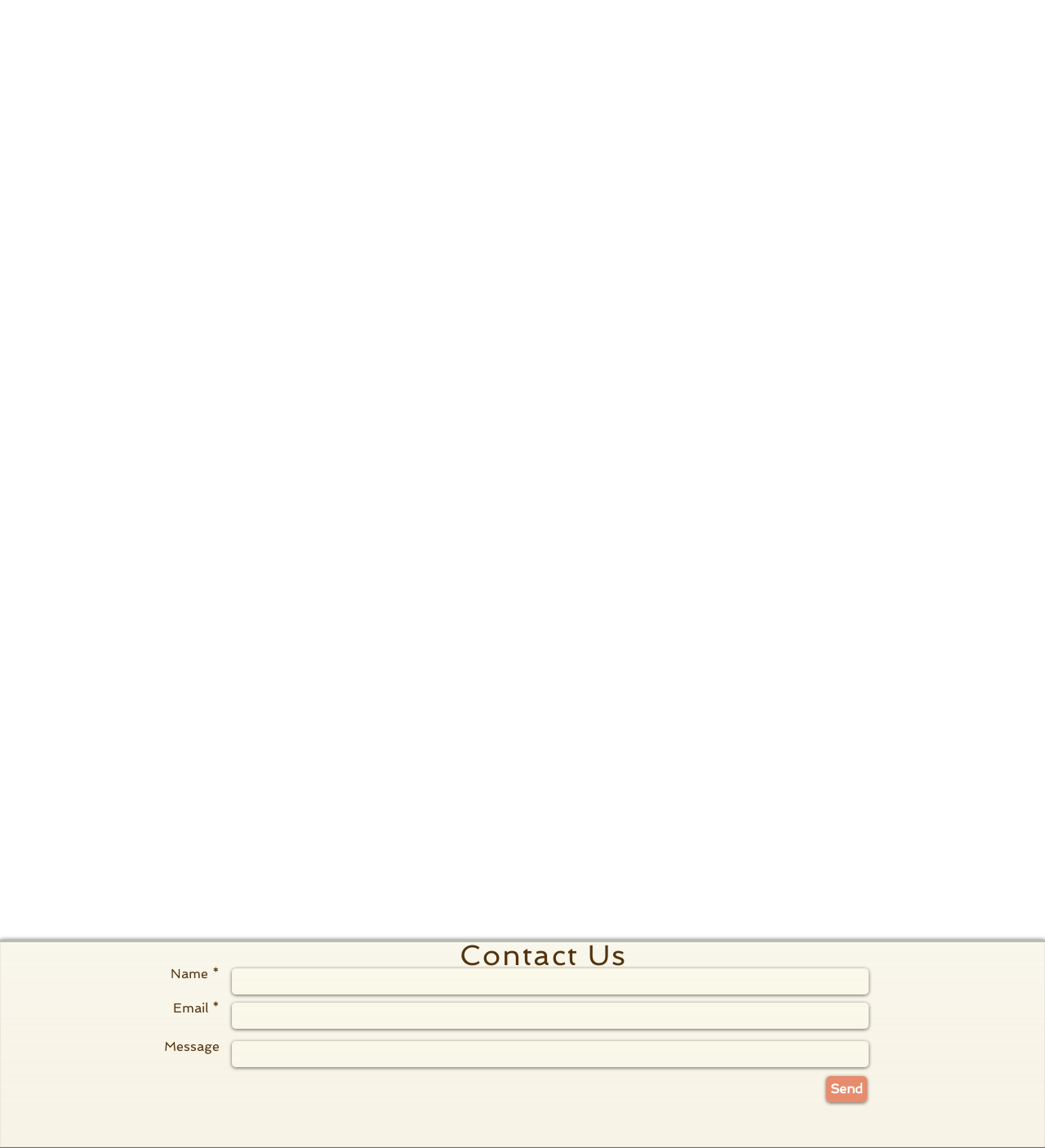Given the description: "Send", determine the bounding box coordinates of the UI element. The coordinates should be formatted as four float numbers between 0 and 1, [left, top, right, bottom].

[0.791, 0.937, 0.83, 0.96]